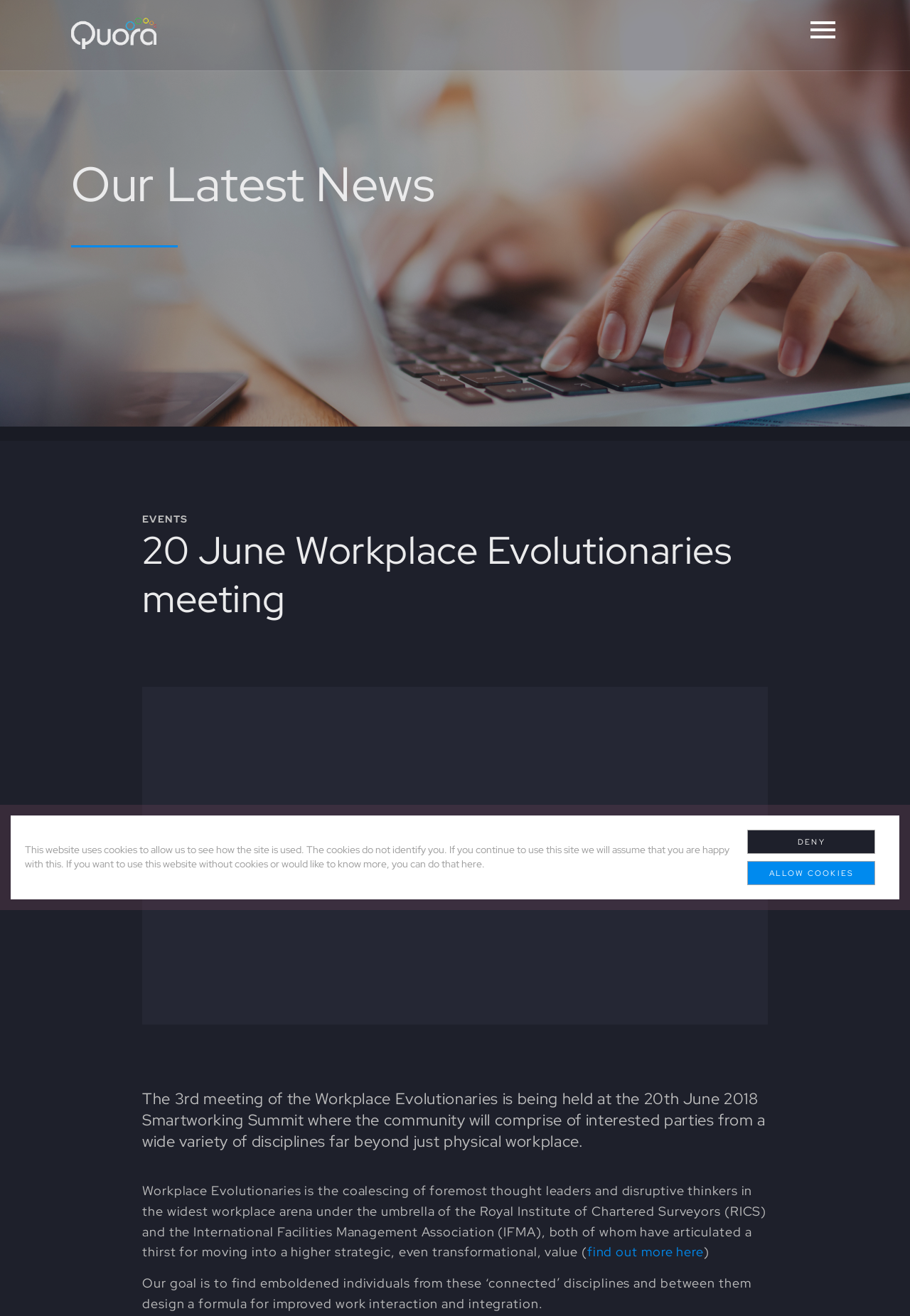Identify the bounding box coordinates for the UI element described as follows: Allow Cookies. Use the format (top-left x, top-left y, bottom-right x, bottom-right y) and ensure all values are floating point numbers between 0 and 1.

[0.821, 0.654, 0.962, 0.673]